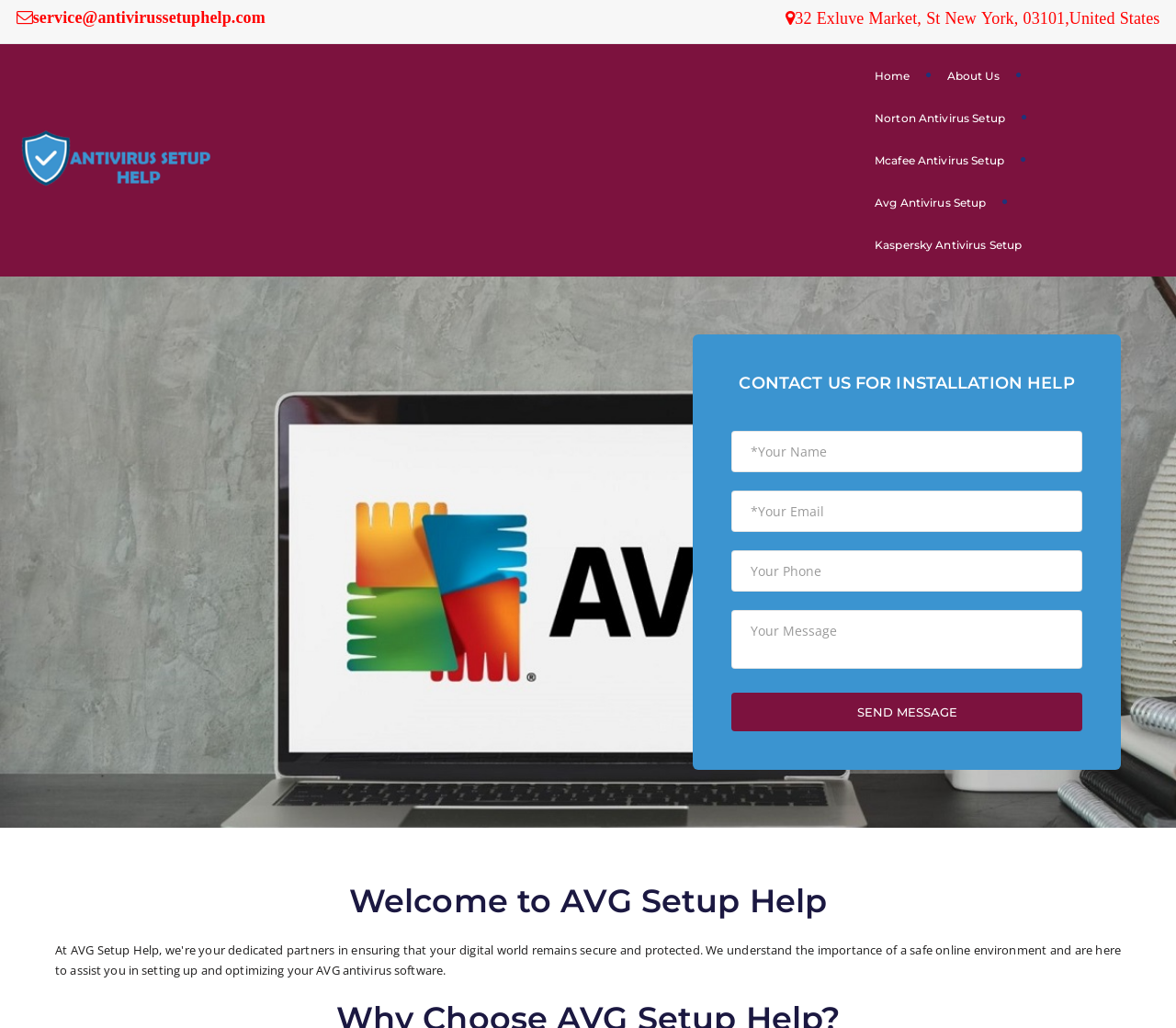Identify the bounding box coordinates necessary to click and complete the given instruction: "click the contact us link".

[0.622, 0.222, 0.92, 0.242]